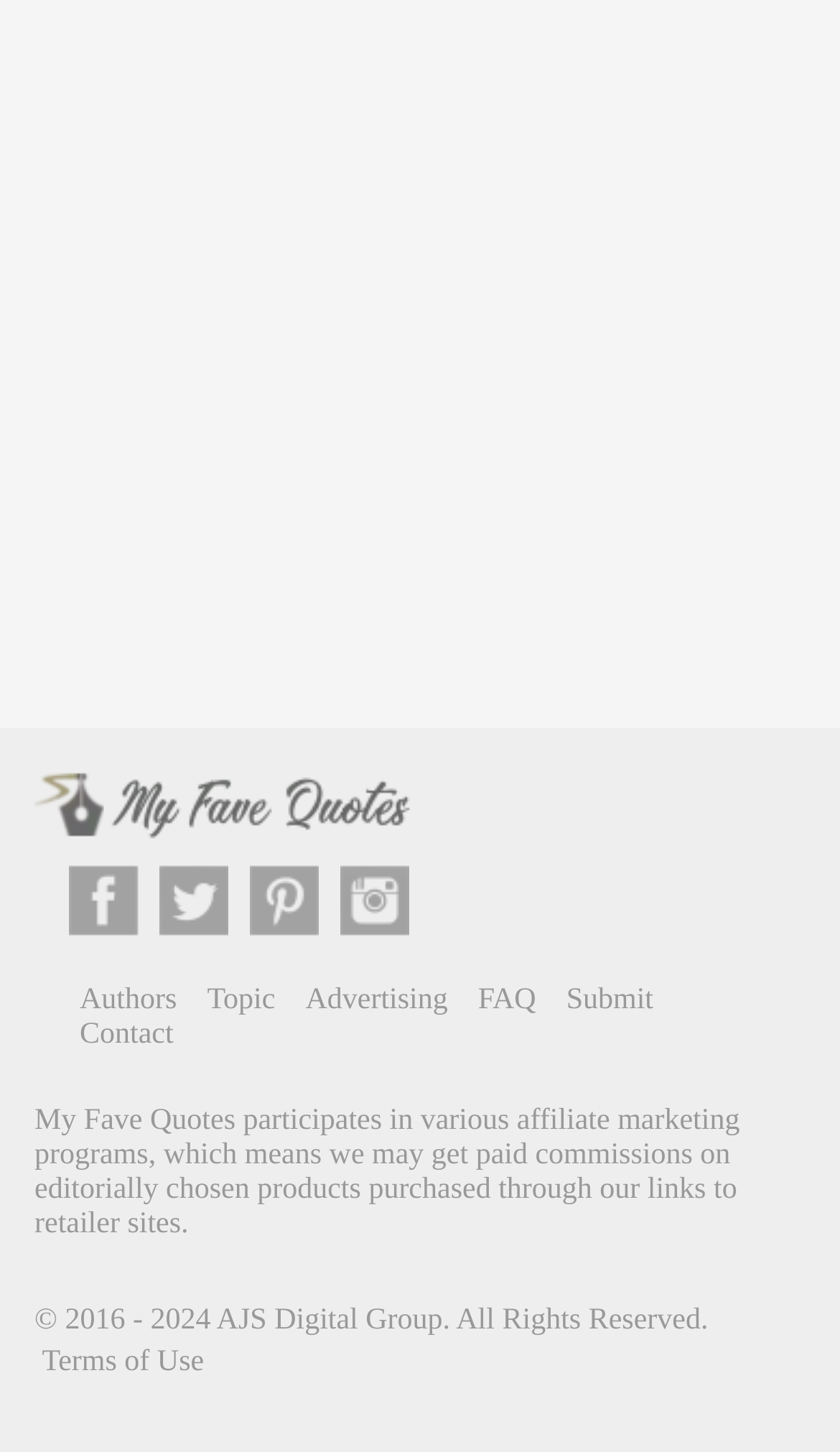Locate the coordinates of the bounding box for the clickable region that fulfills this instruction: "Read about keeping your business running efficiently".

None